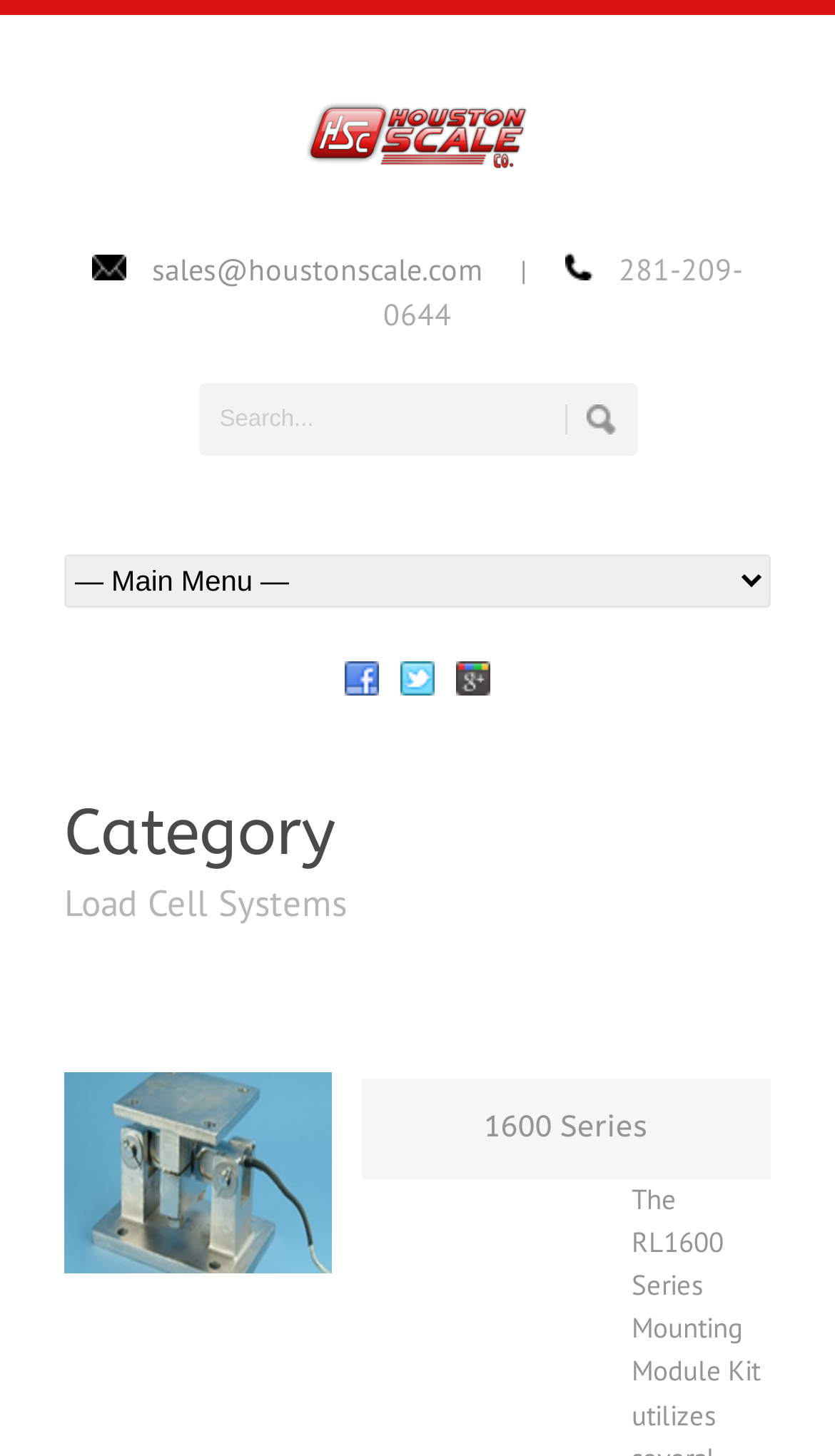Provide a brief response in the form of a single word or phrase:
What is the category of the current webpage?

Load Cell Systems